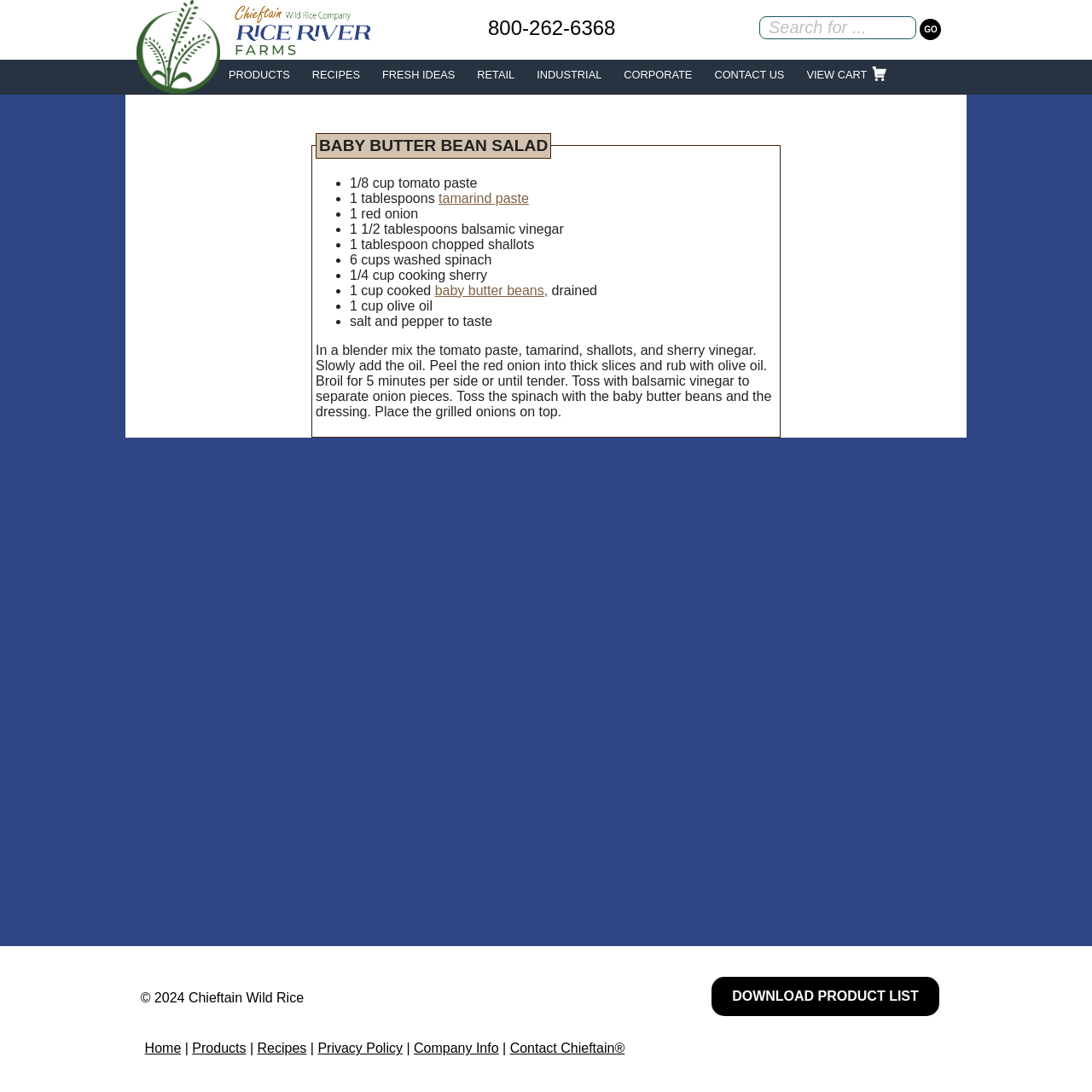Answer the question with a brief word or phrase:
What is the main ingredient in the Baby Butter Bean Salad recipe?

Baby butter beans